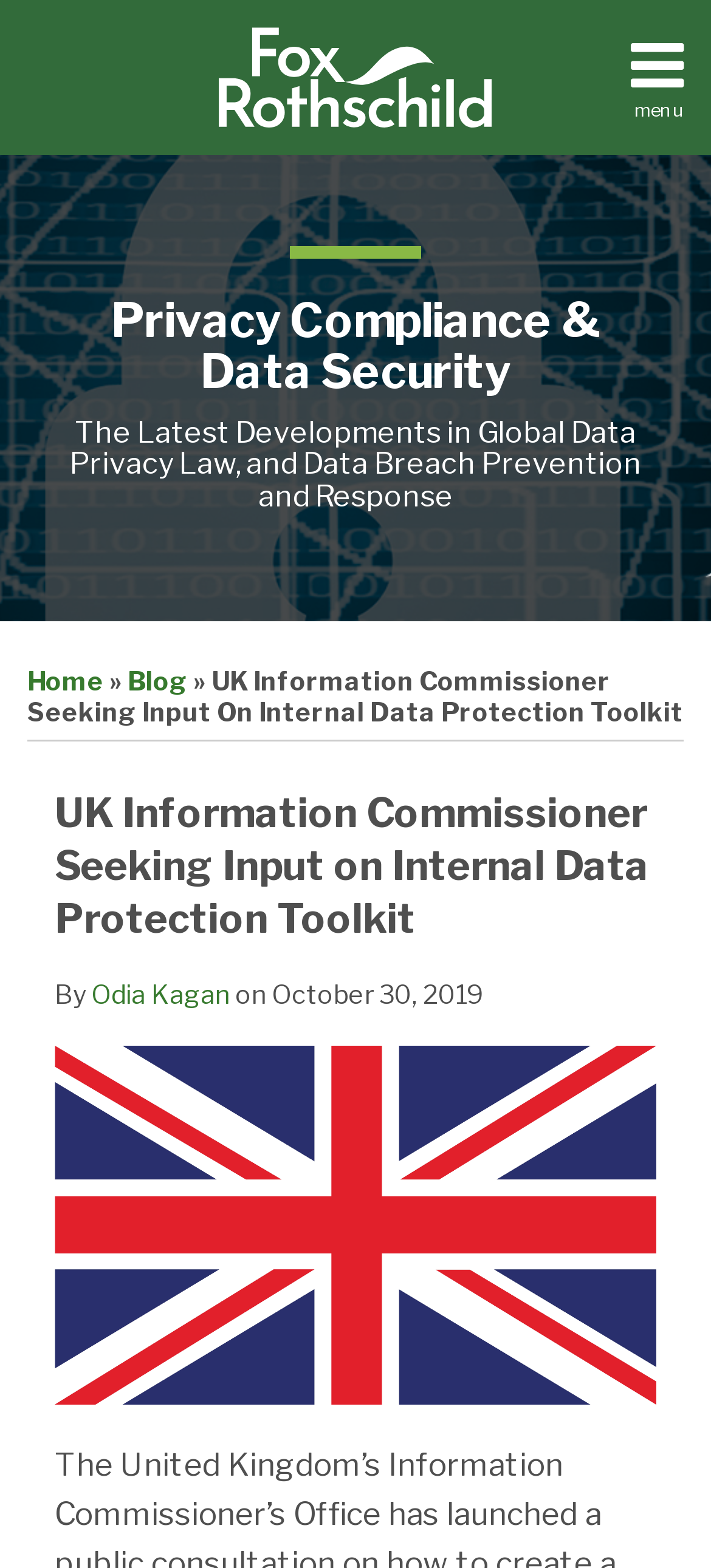Determine the main text heading of the webpage and provide its content.

Privacy Compliance & Data Security